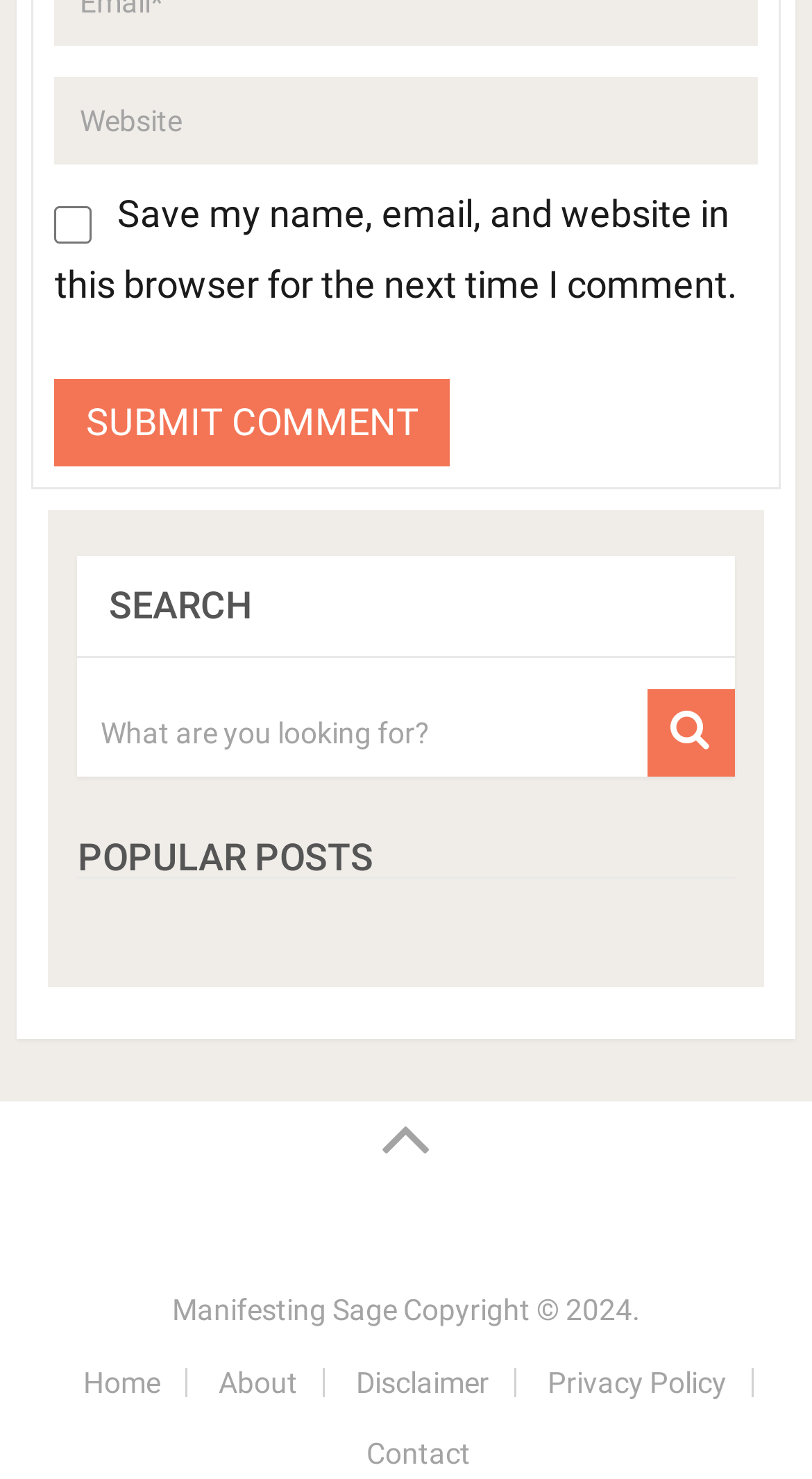Provide the bounding box coordinates for the area that should be clicked to complete the instruction: "go to home page".

[0.103, 0.923, 0.197, 0.945]